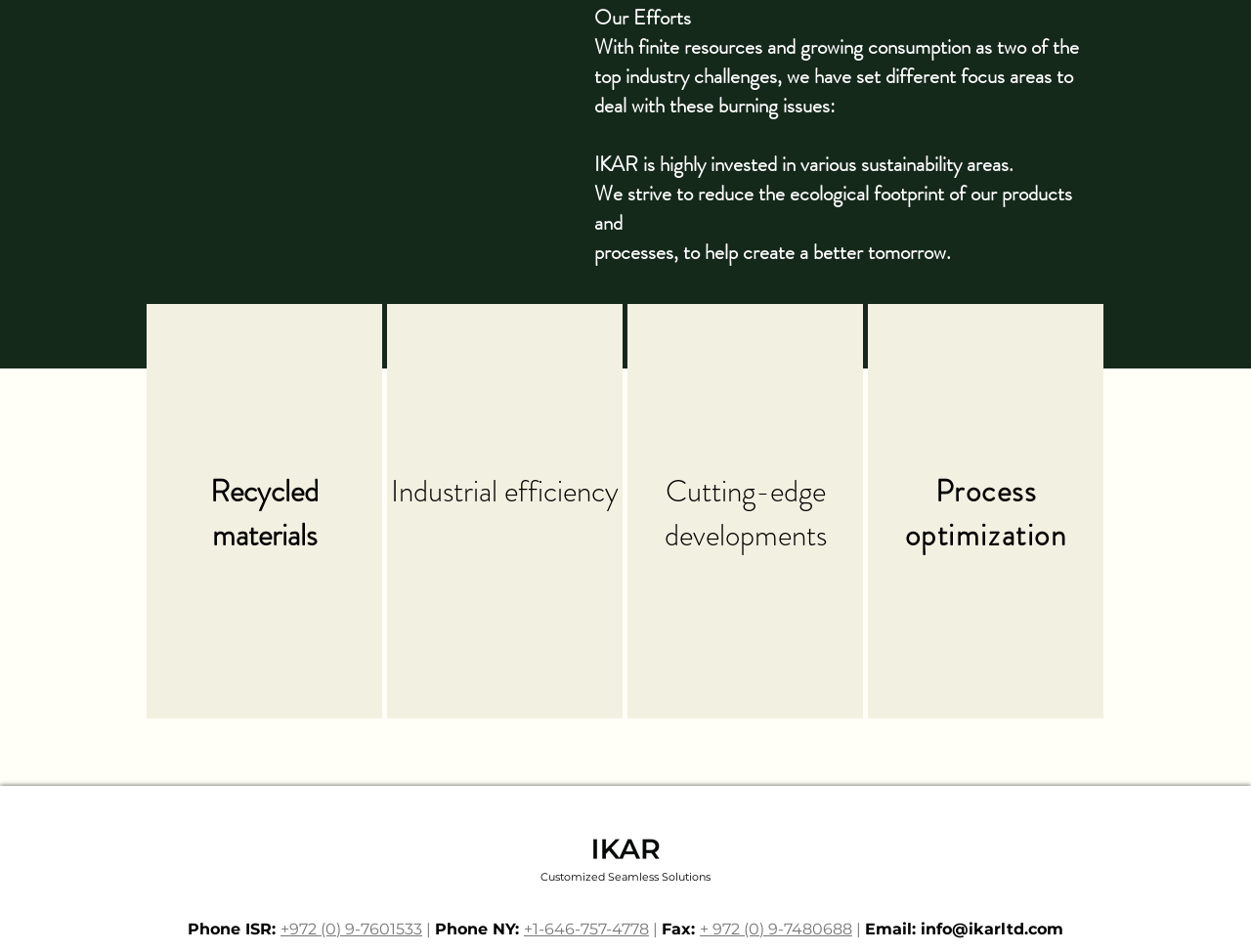Identify the bounding box of the HTML element described here: "Customized Seamless Solutions". Provide the coordinates as four float numbers between 0 and 1: [left, top, right, bottom].

[0.432, 0.914, 0.568, 0.928]